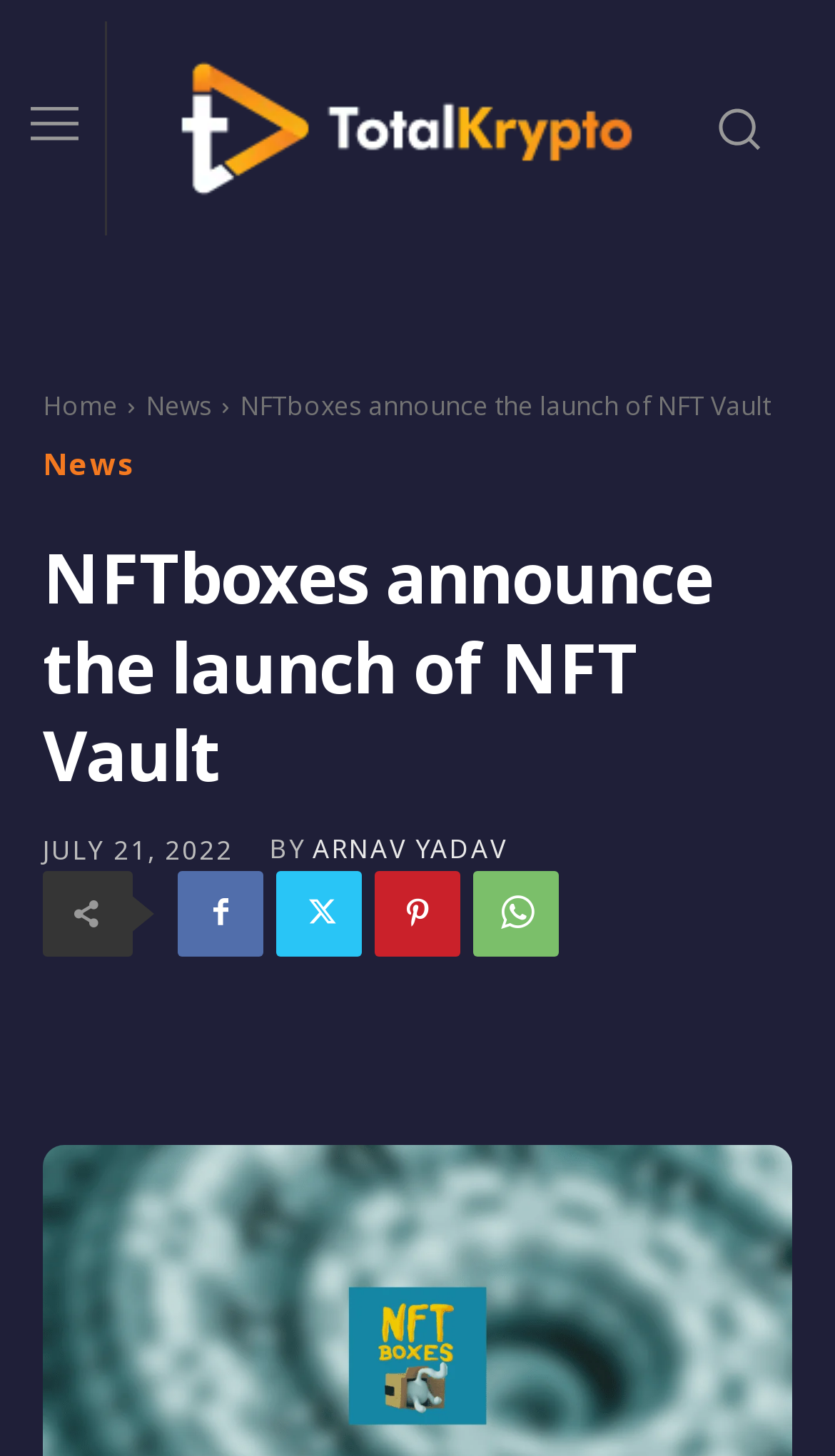Provide a one-word or one-phrase answer to the question:
What is the logo of the website?

Logo